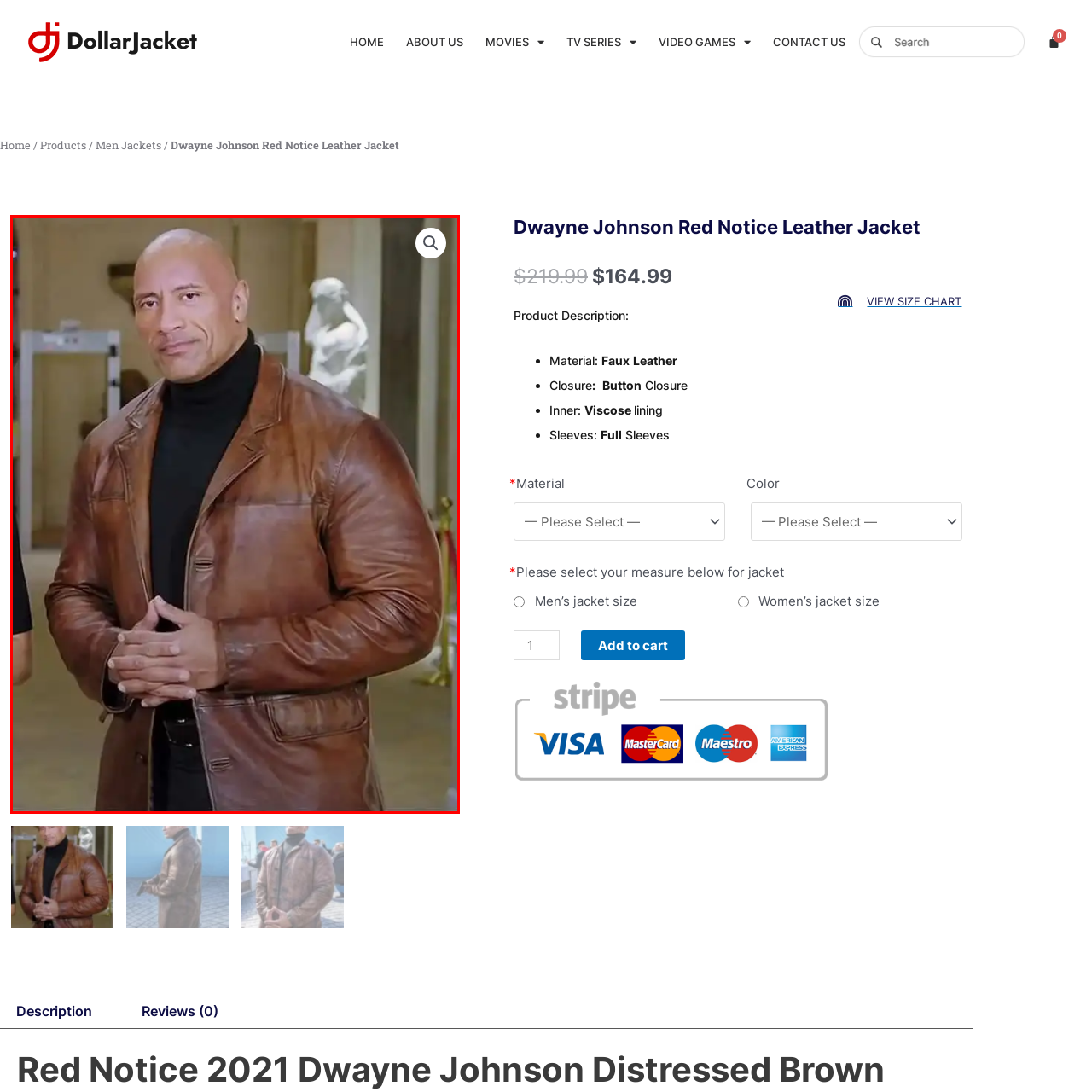Describe in detail the contents of the image highlighted within the red box.

The image features a well-built man wearing a stylish brown leather jacket, characteristic of the ensemble worn in a prominent film. The jacket reflects a vintage design with a slightly rugged texture, emphasizing both sophistication and comfort. He stands confidently with his hands clasped in front of him, exuding a charming demeanor. The background suggests a cultural or historical setting, possibly a museum, as faint statues and security barriers are visible. This image encapsulates a moment that combines fashion with cinematic allure, capturing the essence of the character's style from the film "Red Notice."